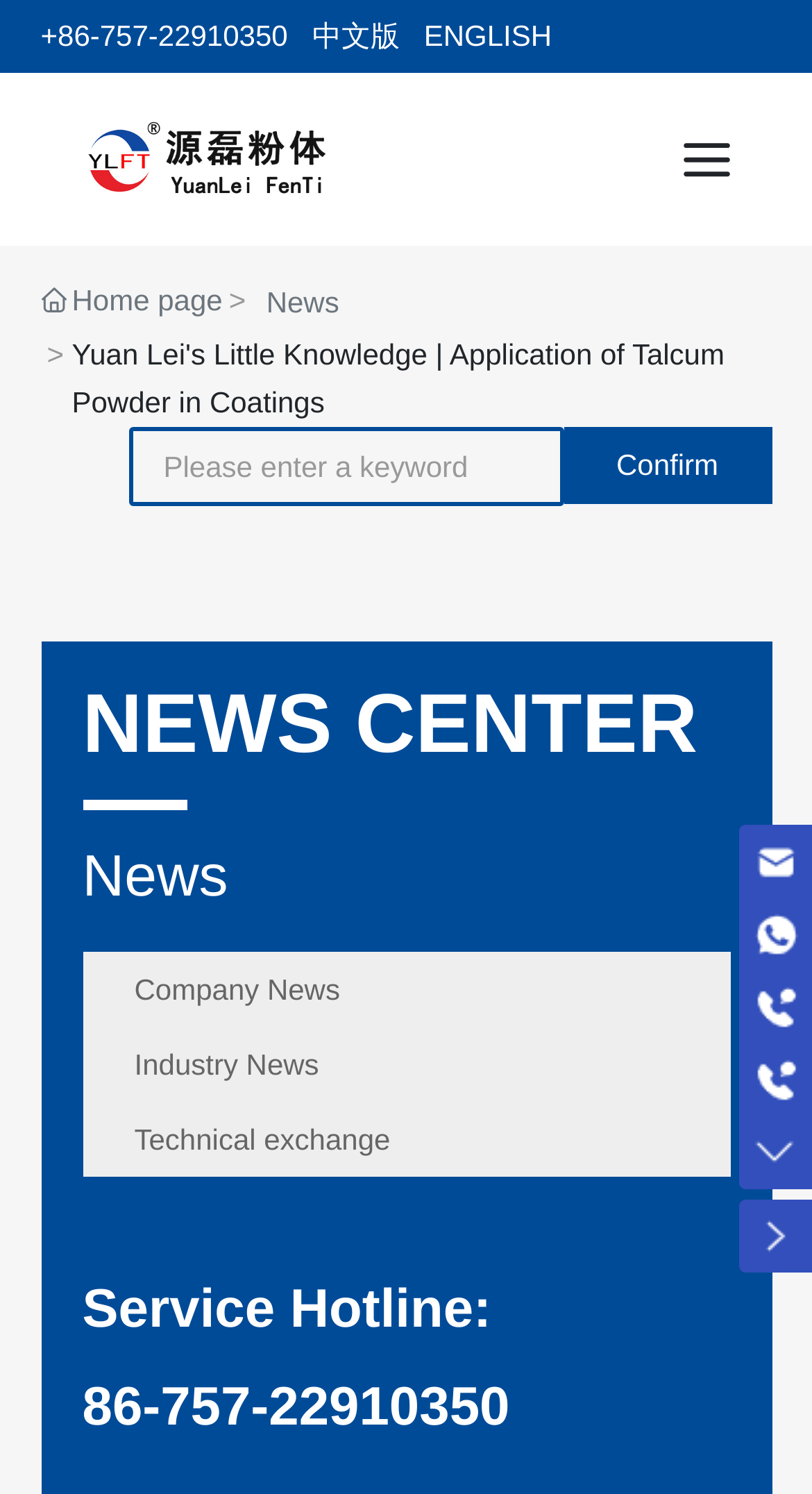Find the coordinates for the bounding box of the element with this description: "486".

None